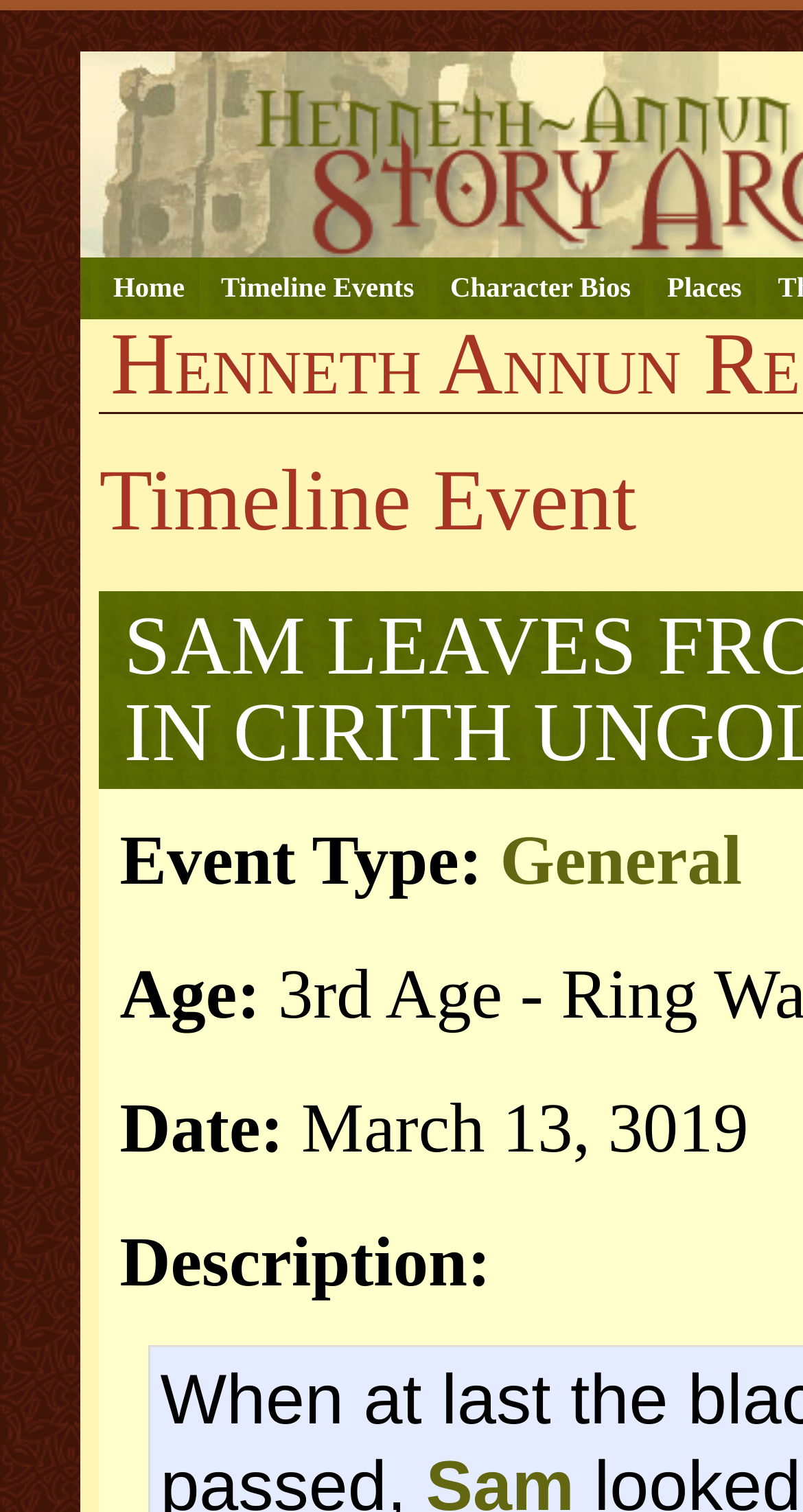Find the bounding box coordinates of the element to click in order to complete this instruction: "Select event type as General". The bounding box coordinates must be four float numbers between 0 and 1, denoted as [left, top, right, bottom].

[0.623, 0.546, 0.924, 0.596]